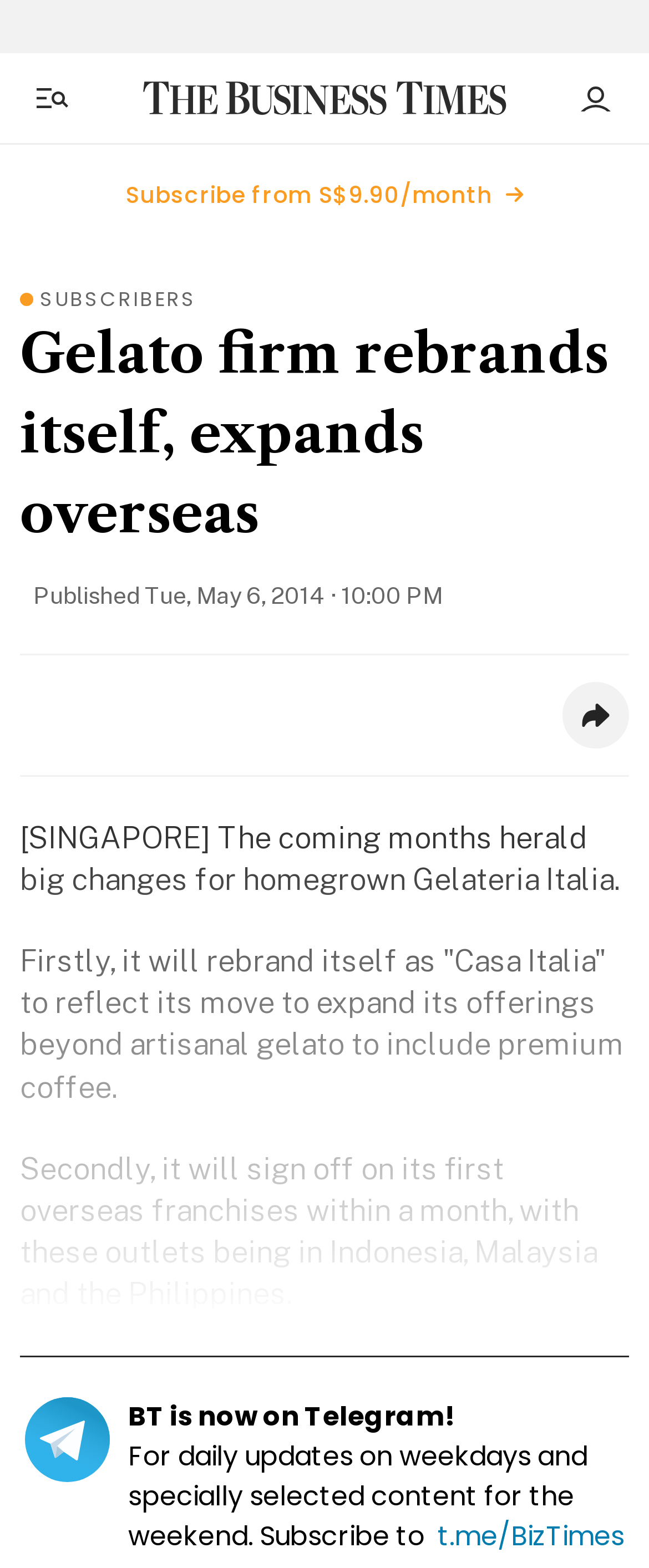What is the date of the article?
By examining the image, provide a one-word or phrase answer.

Tue, May 6, 2014